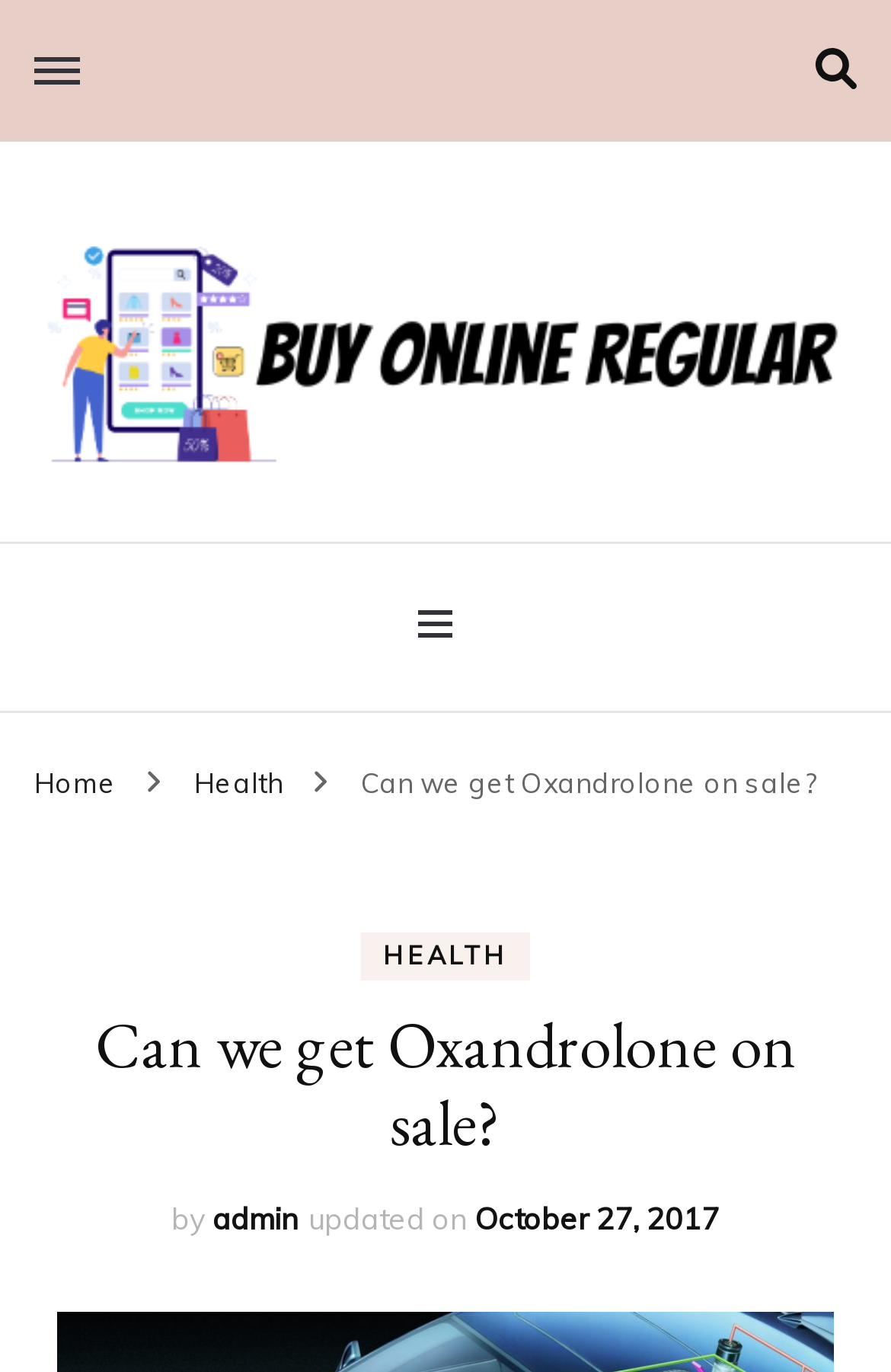Identify the main heading from the webpage and provide its text content.

Can we get Oxandrolone on sale?